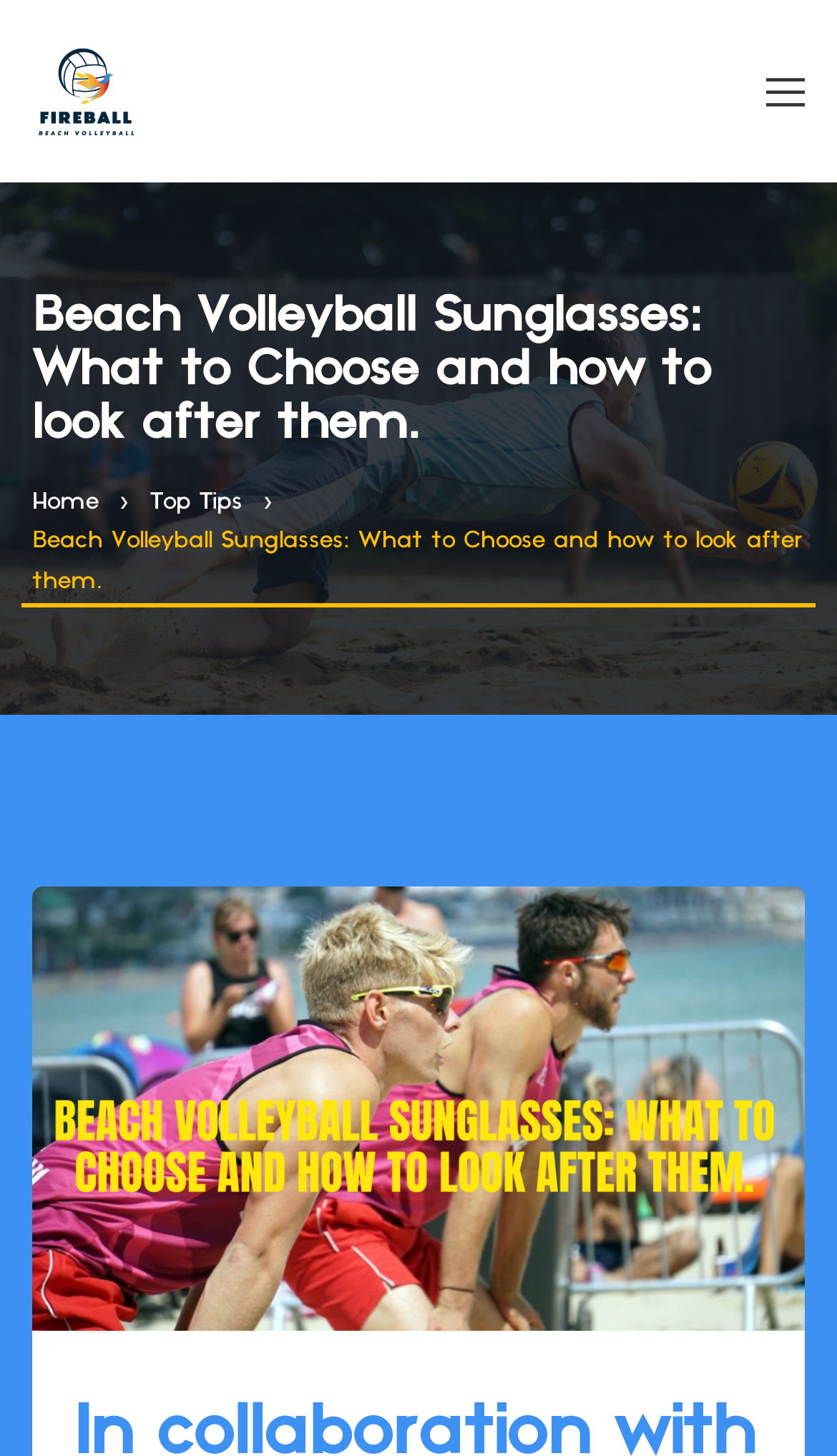Predict the bounding box for the UI component with the following description: "alt="Fireball Beach Volleyball"".

[0.038, 0.052, 0.167, 0.07]